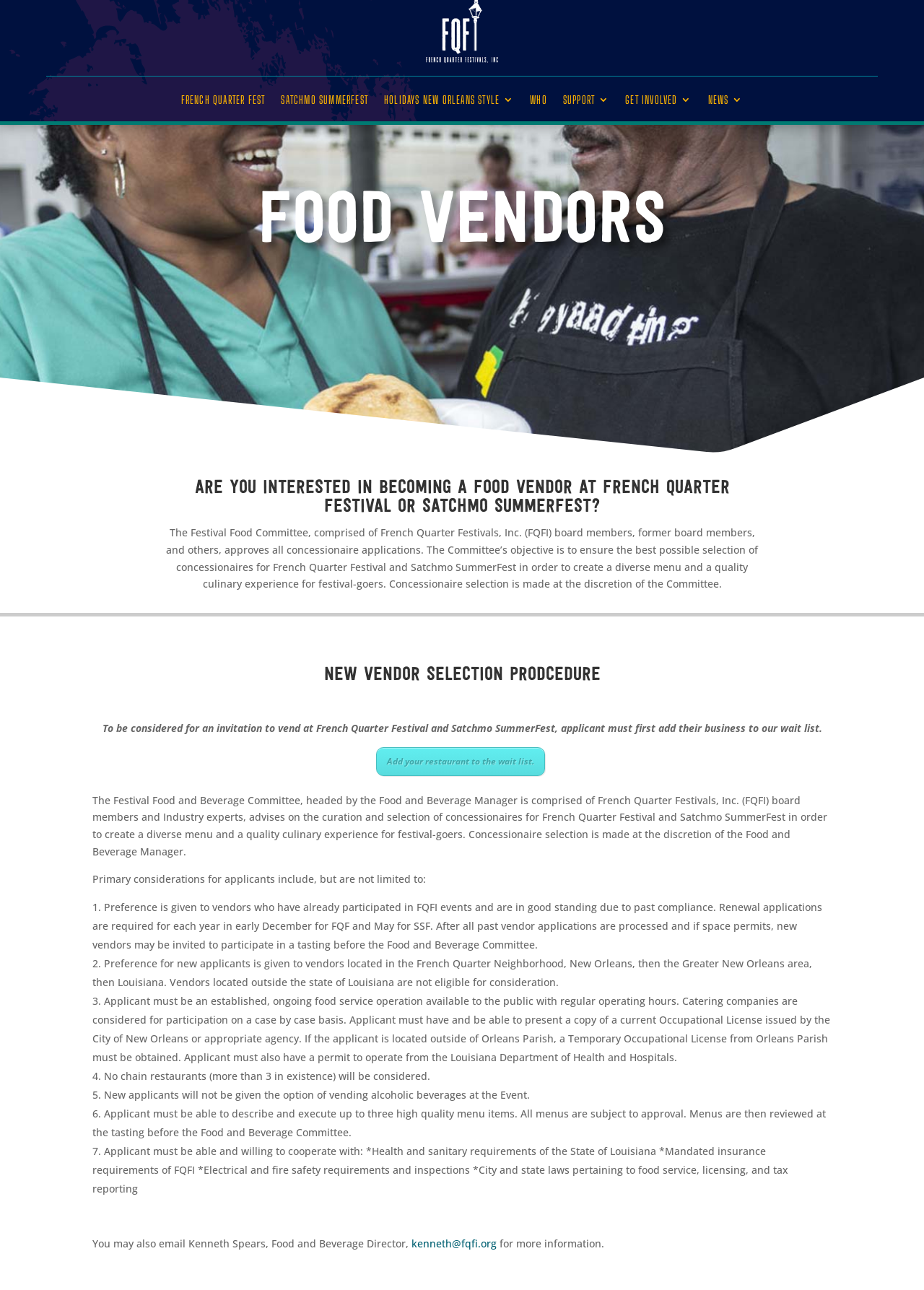Please specify the bounding box coordinates of the clickable section necessary to execute the following command: "Learn more about French Quarter Festival".

[0.196, 0.074, 0.287, 0.085]